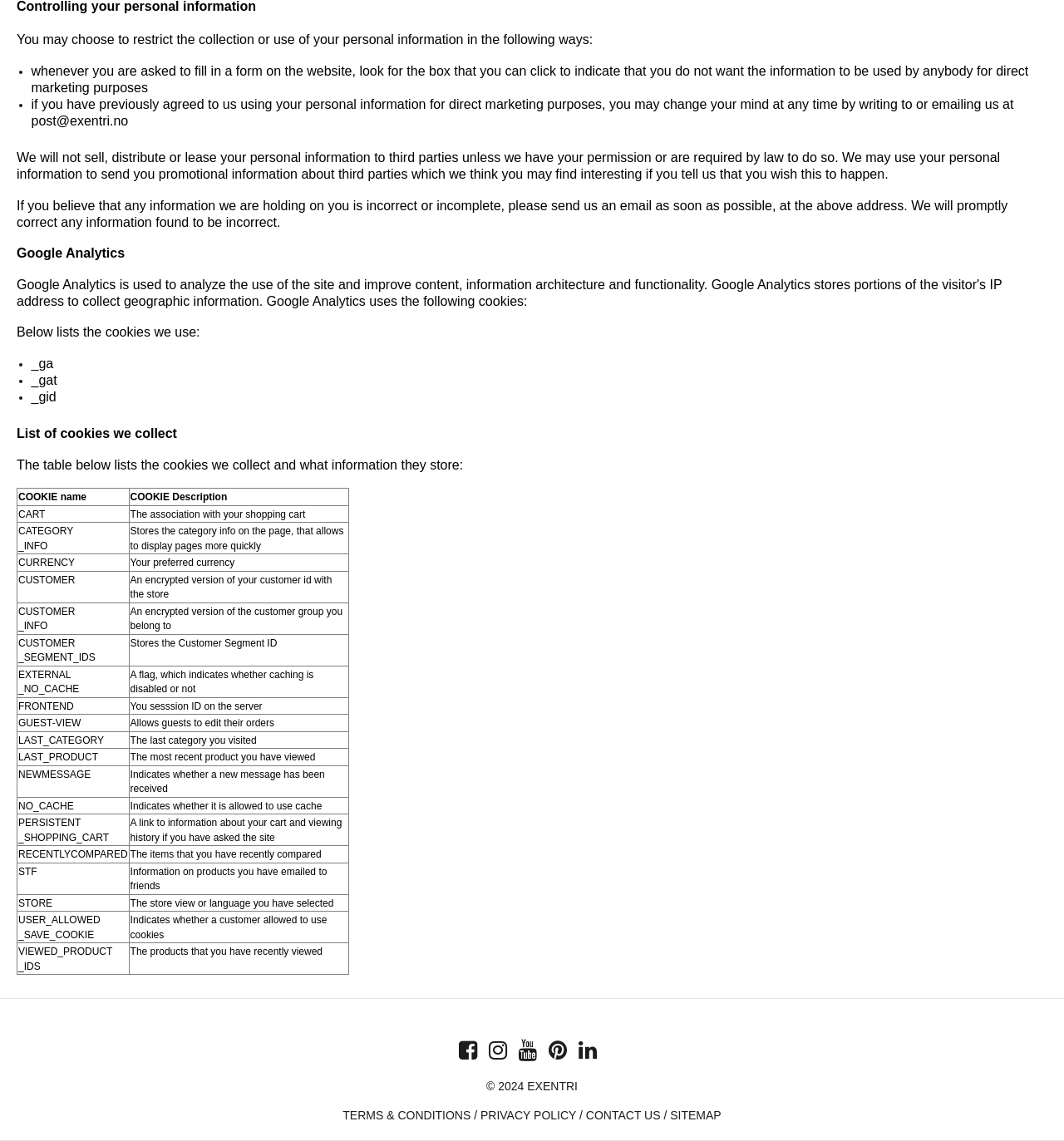How does the website use personal information?
Please provide a single word or phrase as the answer based on the screenshot.

To send promotional information about third parties